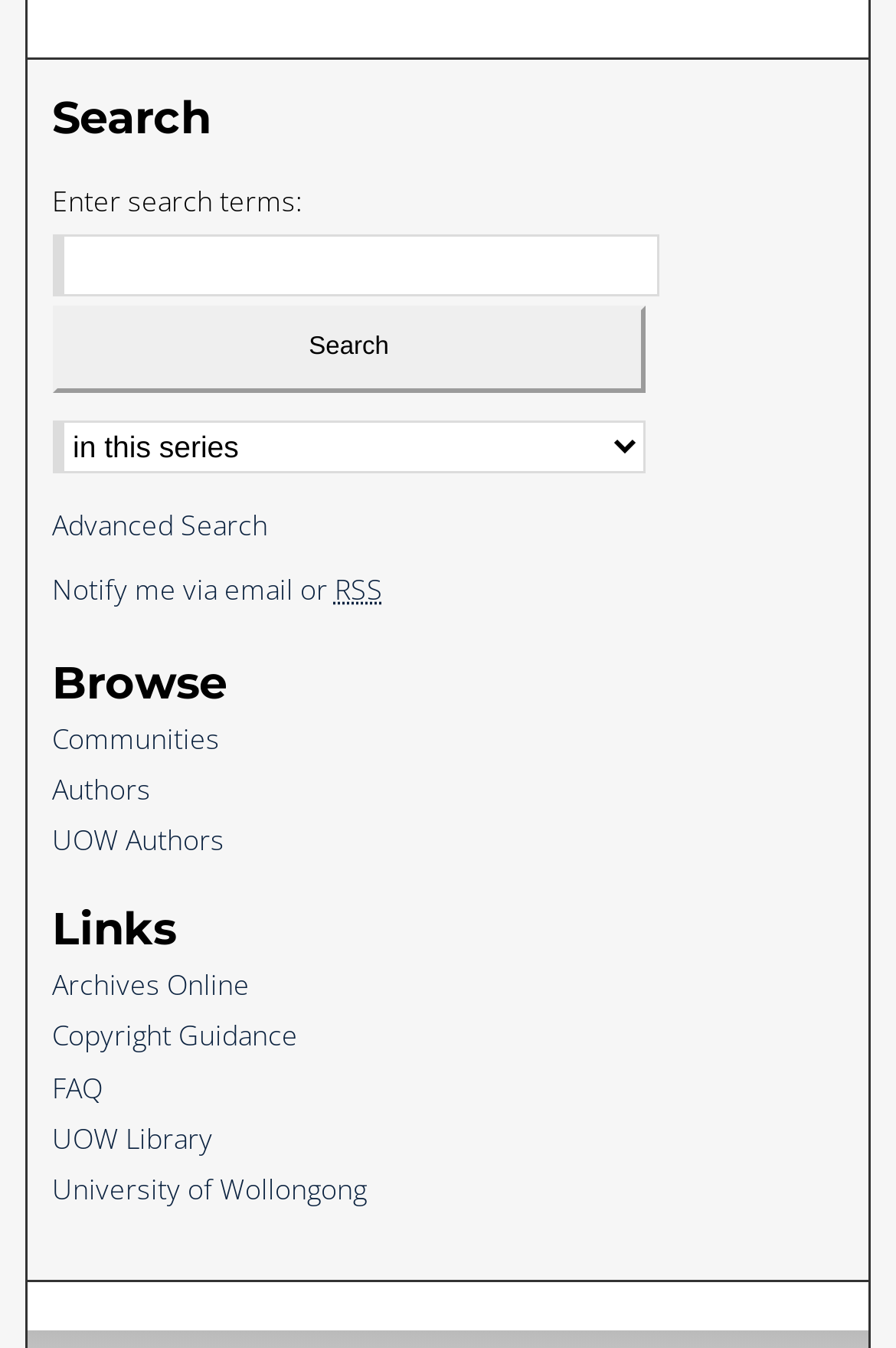What is the function of the button?
Please answer the question with as much detail as possible using the screenshot.

The button is located next to the textbox and is labeled 'Search'. Its function is to initiate the search process when clicked, using the input search terms.